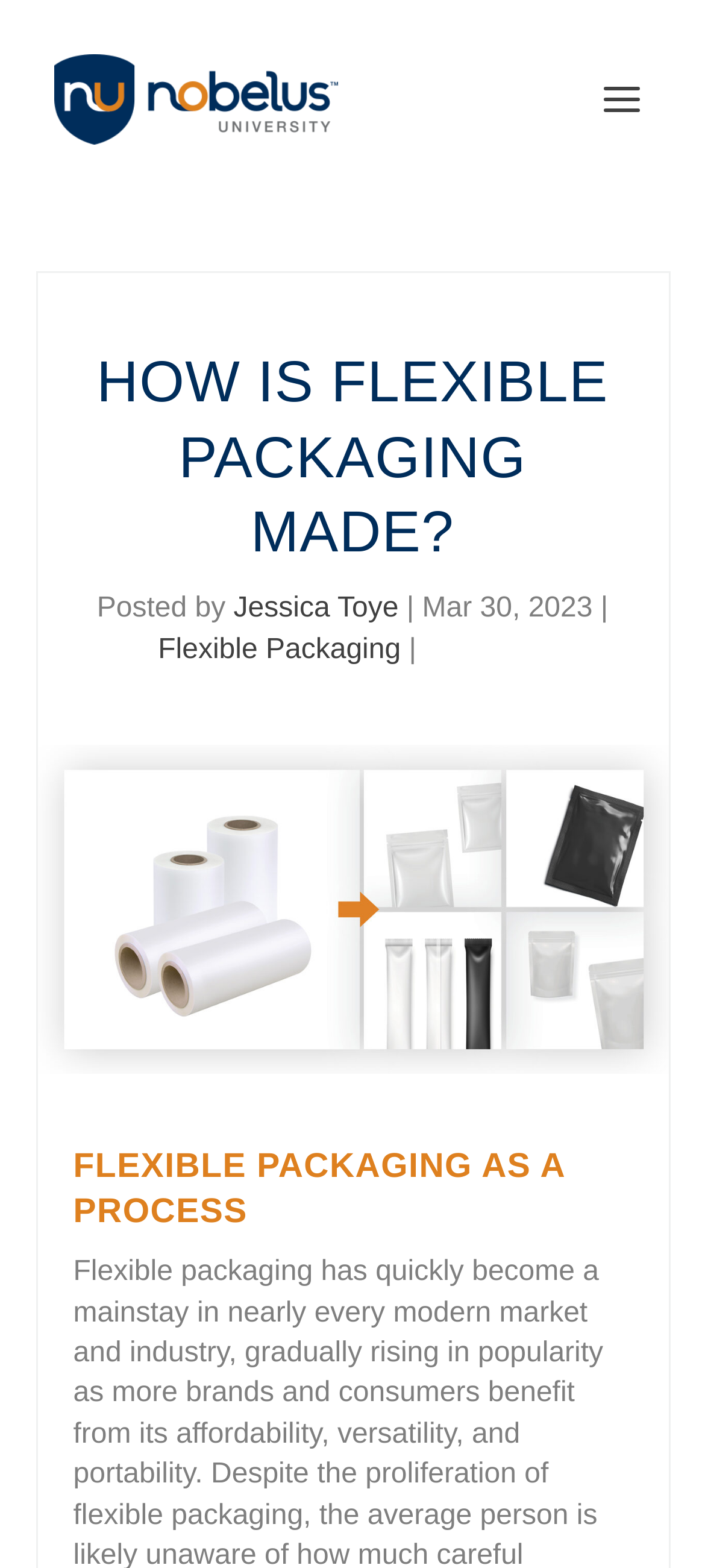Give a succinct answer to this question in a single word or phrase: 
How many headings are there in the article?

2